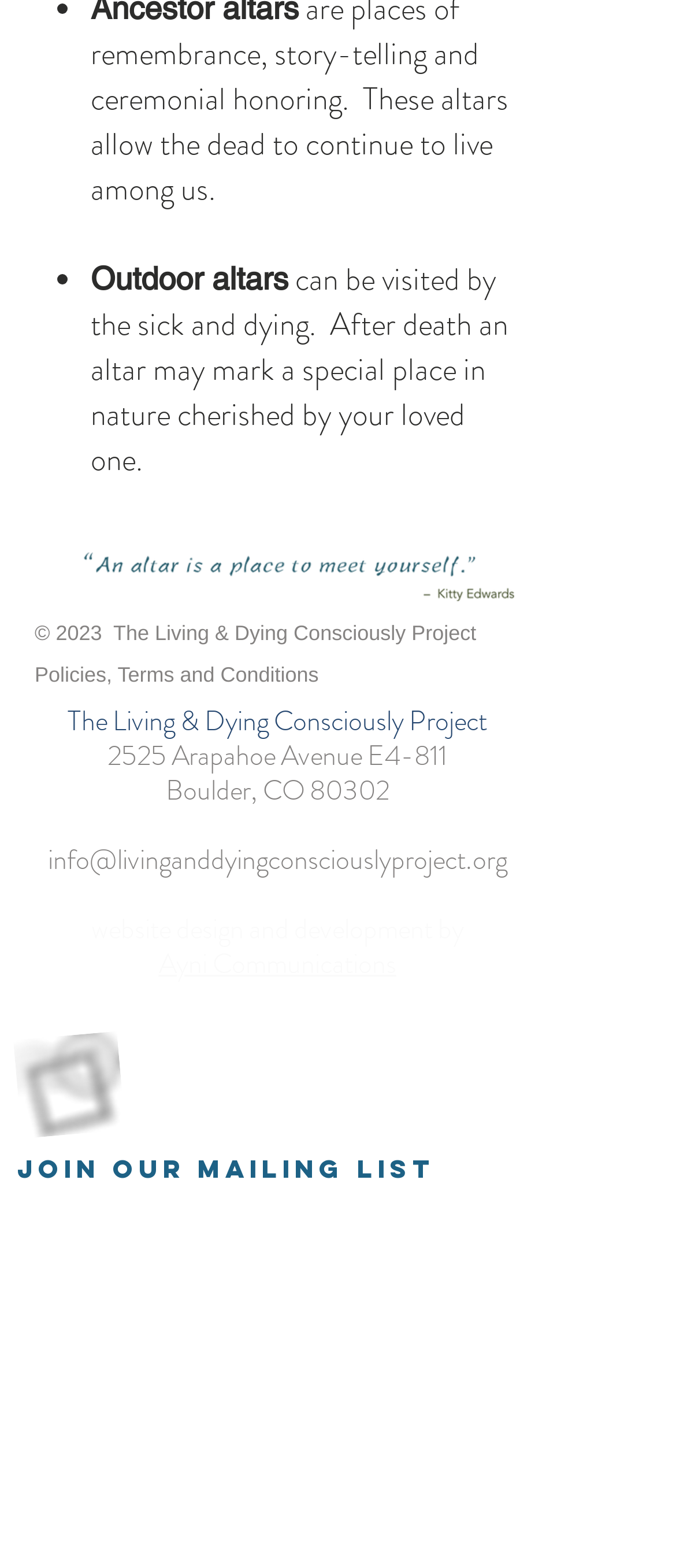Please find the bounding box coordinates for the clickable element needed to perform this instruction: "Visit the policies page".

[0.051, 0.423, 0.471, 0.438]